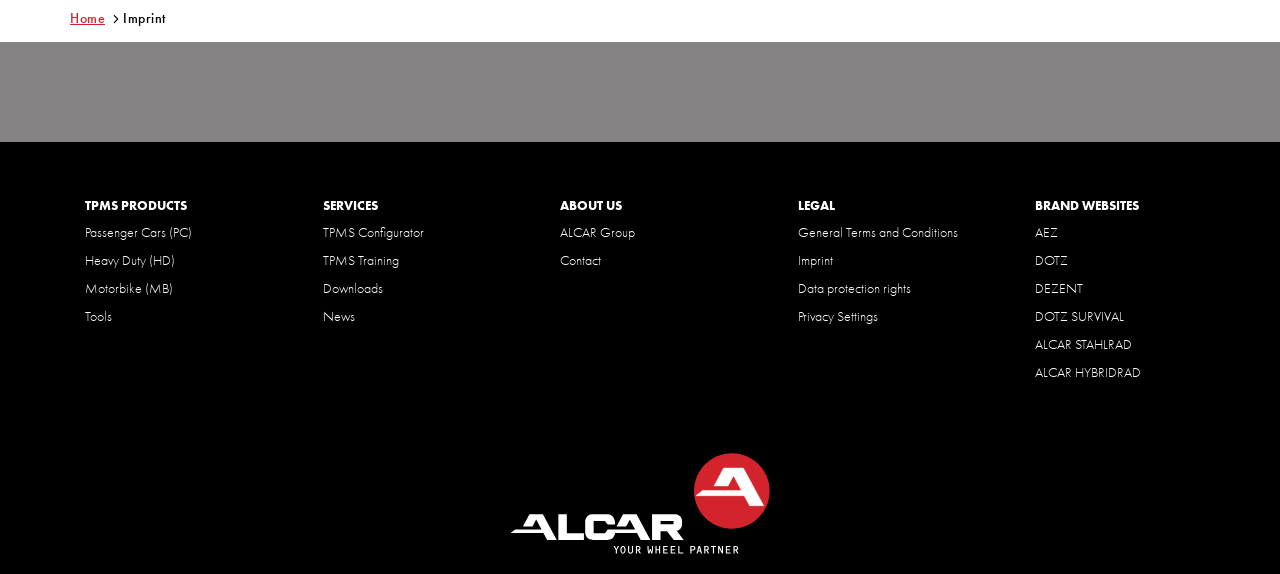Based on the element description: "General Terms and Conditions", identify the bounding box coordinates for this UI element. The coordinates must be four float numbers between 0 and 1, listed as [left, top, right, bottom].

[0.623, 0.389, 0.748, 0.42]